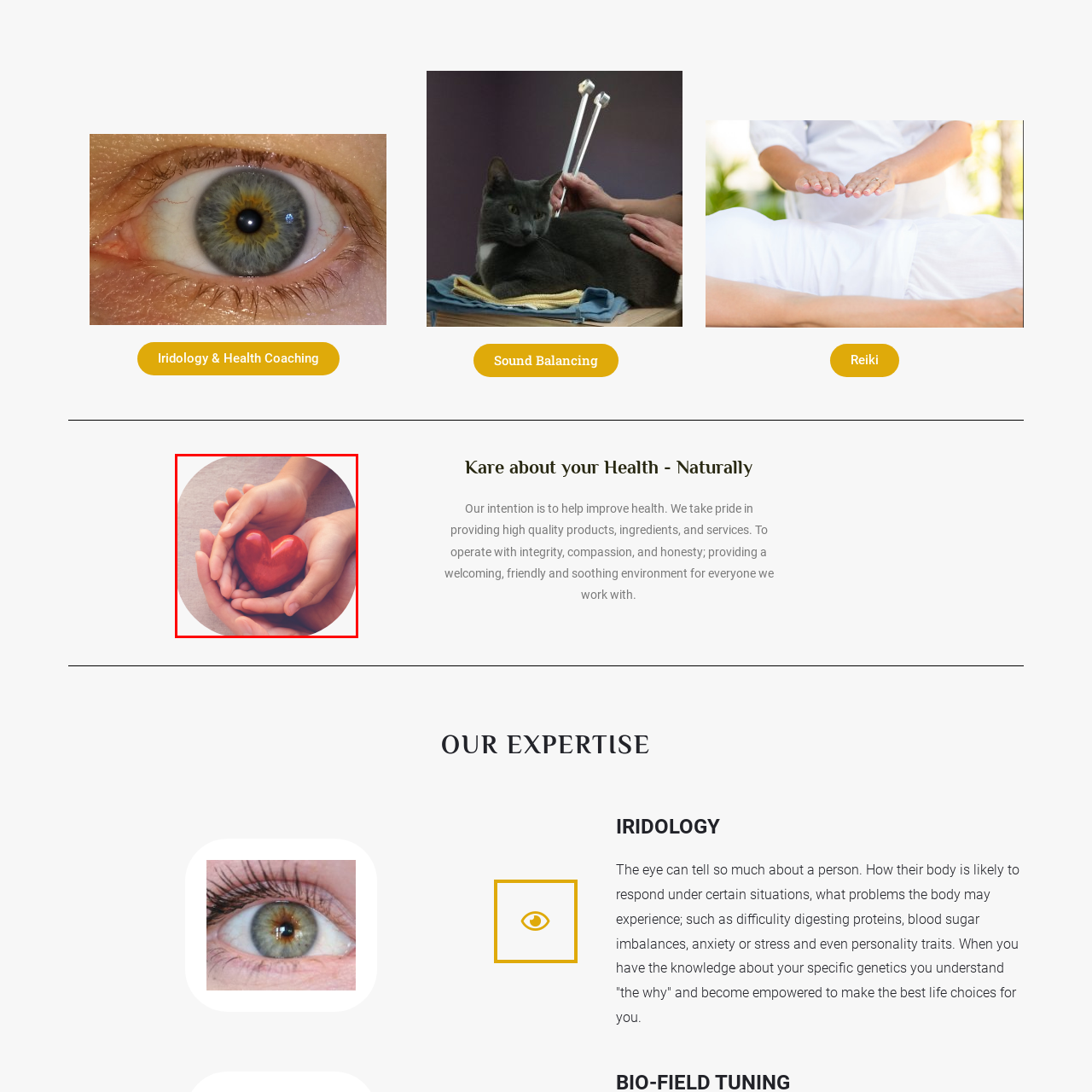Concentrate on the image marked by the red box, What is the texture of the heart?
 Your answer should be a single word or phrase.

Smooth and glossy